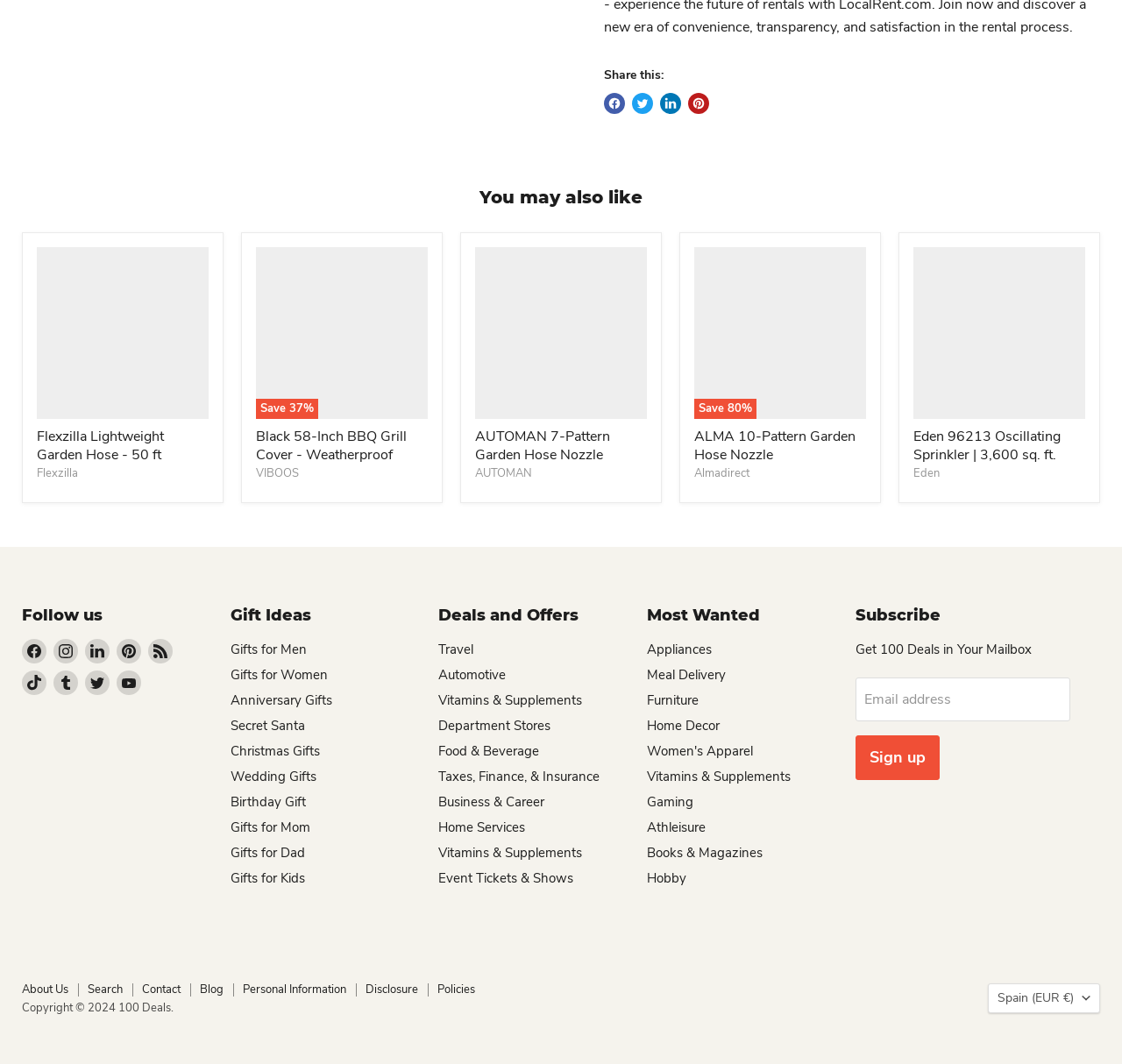Please identify the bounding box coordinates of the element I need to click to follow this instruction: "Follow us on Twitter".

[0.076, 0.63, 0.098, 0.653]